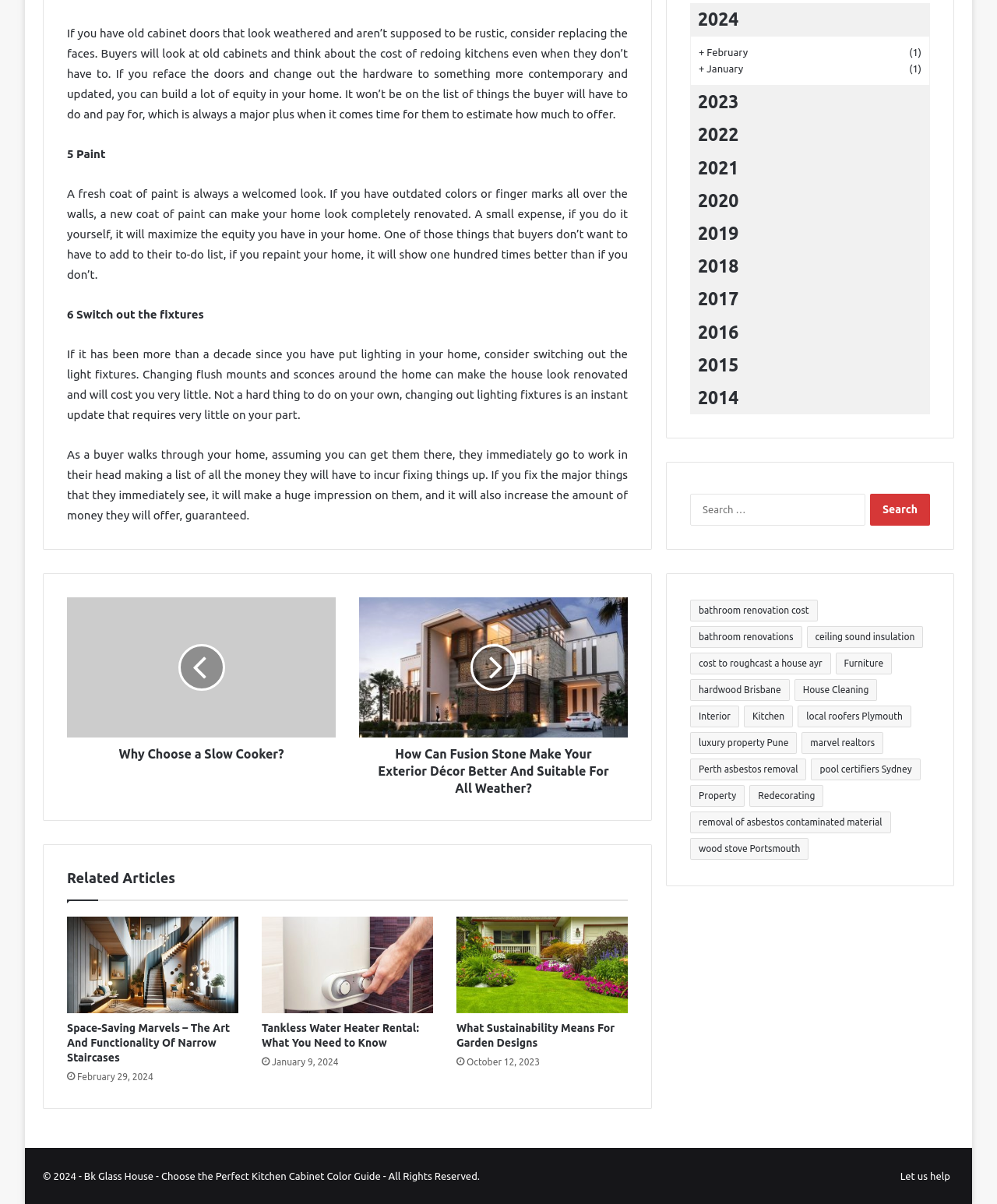What is the topic of the first article? Based on the screenshot, please respond with a single word or phrase.

Home renovation